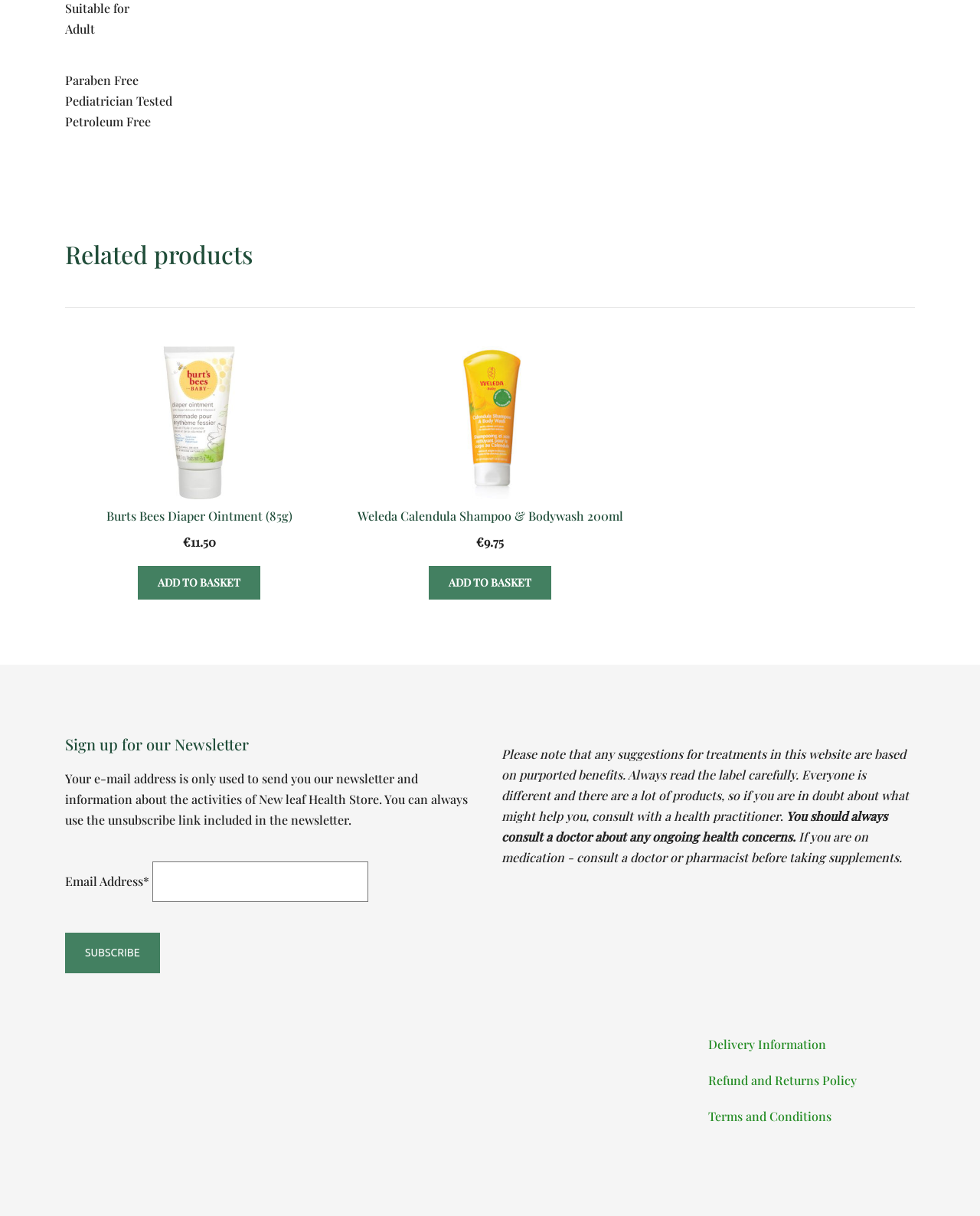Carefully observe the image and respond to the question with a detailed answer:
What is the warning about medication?

I found the warning about medication by looking at the text at the bottom of the page, which says 'If you are on medication - consult a doctor or pharmacist before taking supplements'.